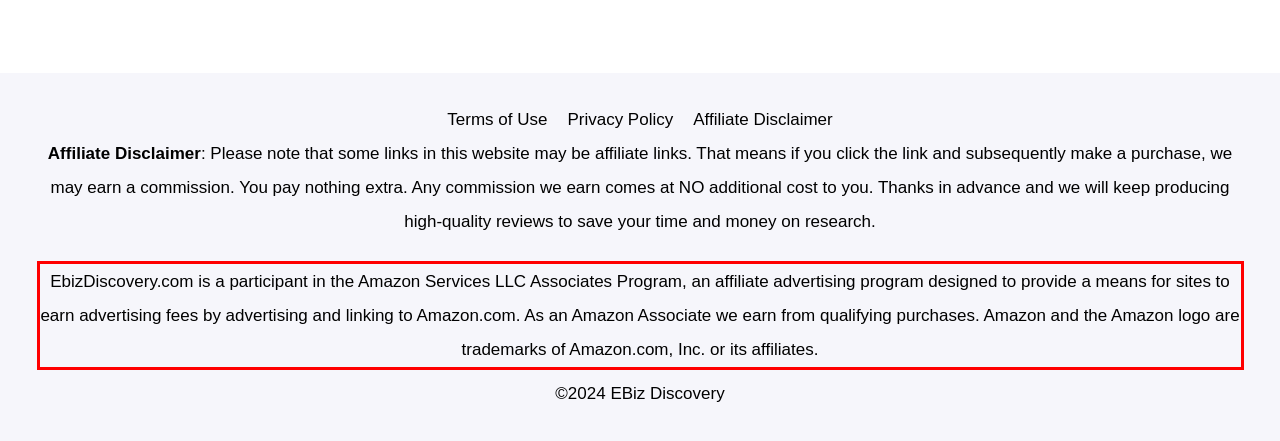Please perform OCR on the UI element surrounded by the red bounding box in the given webpage screenshot and extract its text content.

EbizDiscovery.com is a participant in the Amazon Services LLC Associates Program, an affiliate advertising program designed to provide a means for sites to earn advertising fees by advertising and linking to Amazon.com. As an Amazon Associate we earn from qualifying purchases. Amazon and the Amazon logo are trademarks of Amazon.com, Inc. or its affiliates.